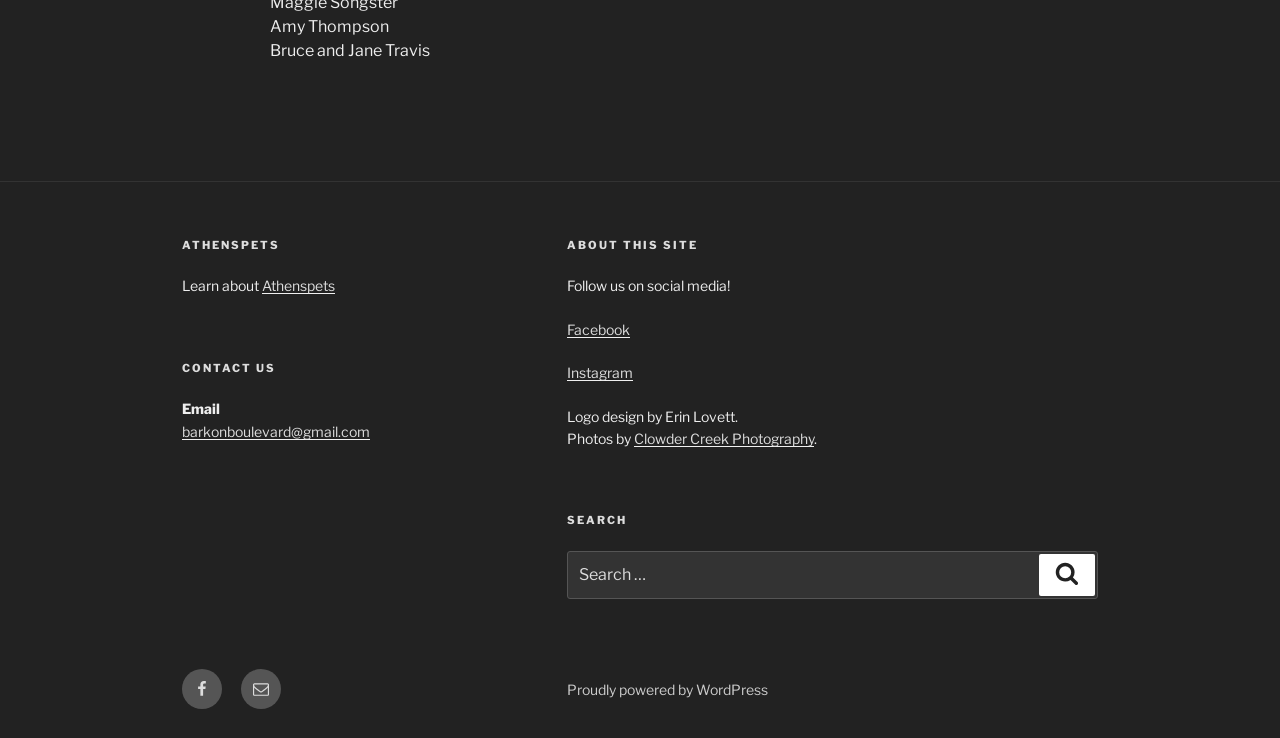Please find the bounding box for the UI element described by: "Search".

[0.812, 0.75, 0.855, 0.808]